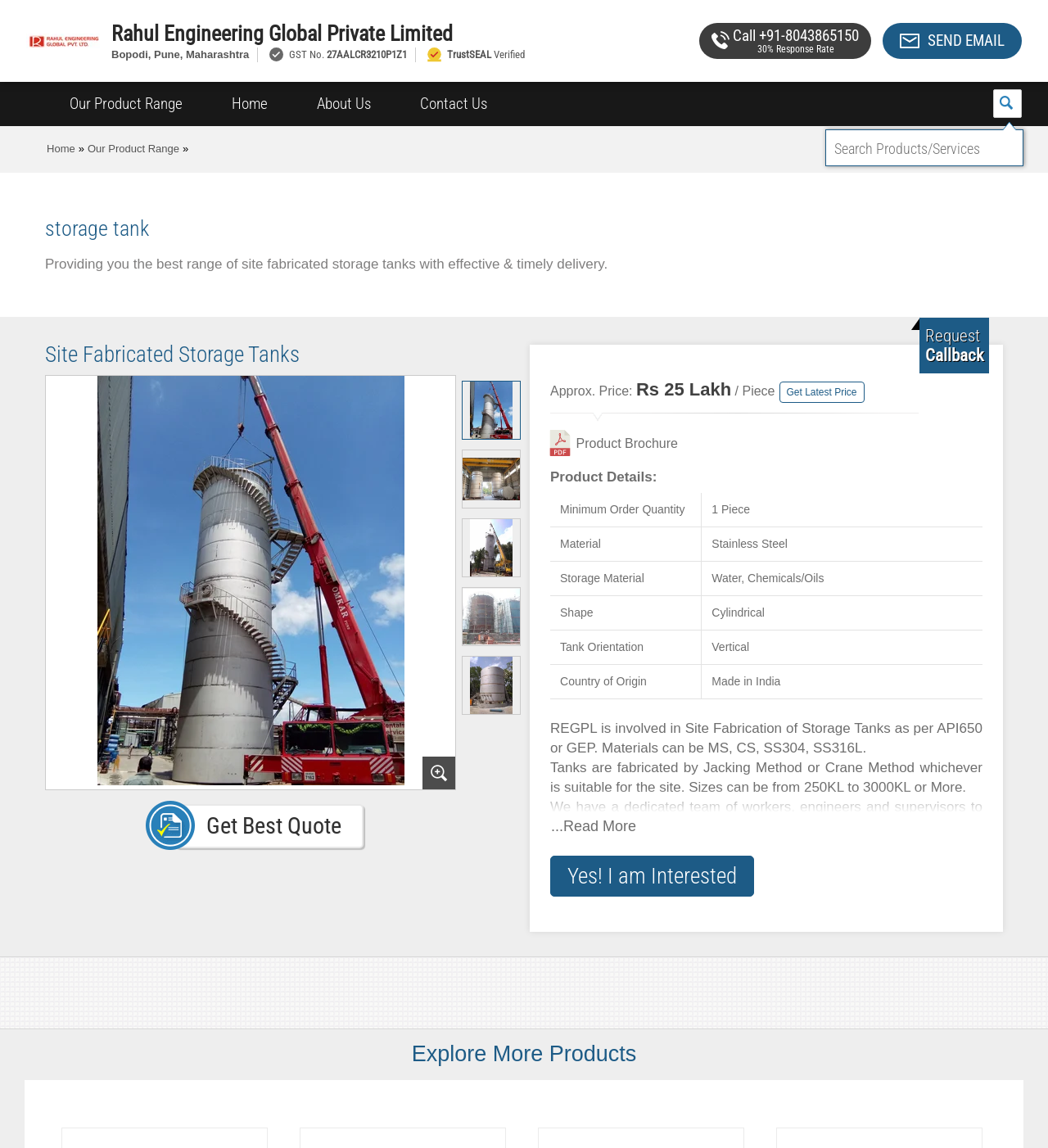Provide the bounding box coordinates for the UI element described in this sentence: "alt="Site Fabricated Storage Tanks" name="index_1"". The coordinates should be four float values between 0 and 1, i.e., [left, top, right, bottom].

[0.044, 0.327, 0.434, 0.684]